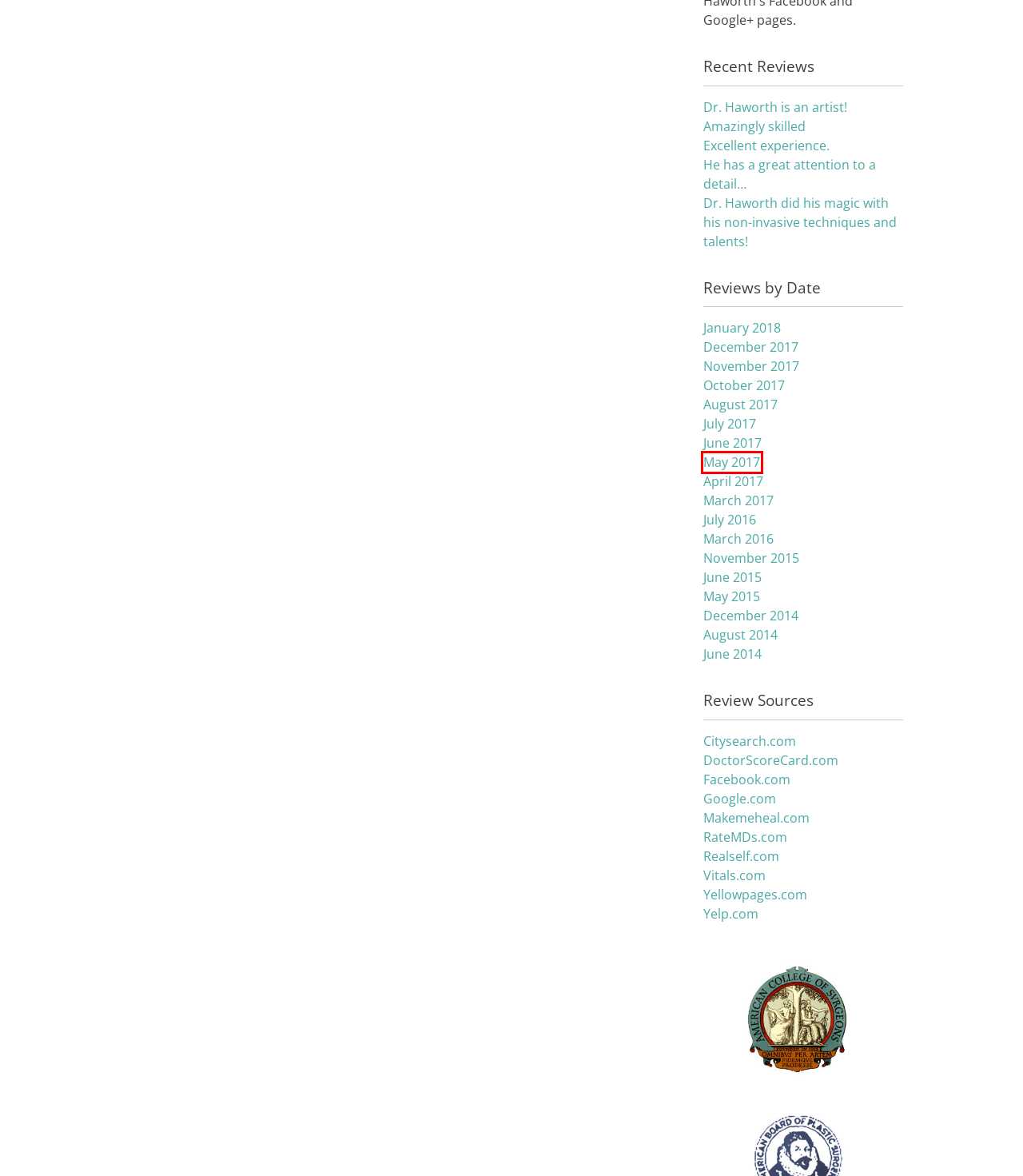You have a screenshot of a webpage where a red bounding box highlights a specific UI element. Identify the description that best matches the resulting webpage after the highlighted element is clicked. The choices are:
A. October, 2017 | Plastic Surgery Reviews for Dr. Randal Haworth
B. December, 2017 | Plastic Surgery Reviews for Dr. Randal Haworth
C. June, 2017 | Plastic Surgery Reviews for Dr. Randal Haworth
D. November, 2017 | Plastic Surgery Reviews for Dr. Randal Haworth
E. June, 2015 | Plastic Surgery Reviews for Dr. Randal Haworth
F. RateMDs.com | Plastic Surgery Reviews for Dr. Randal Haworth
G. July, 2017 | Plastic Surgery Reviews for Dr. Randal Haworth
H. May, 2017 | Plastic Surgery Reviews for Dr. Randal Haworth

H